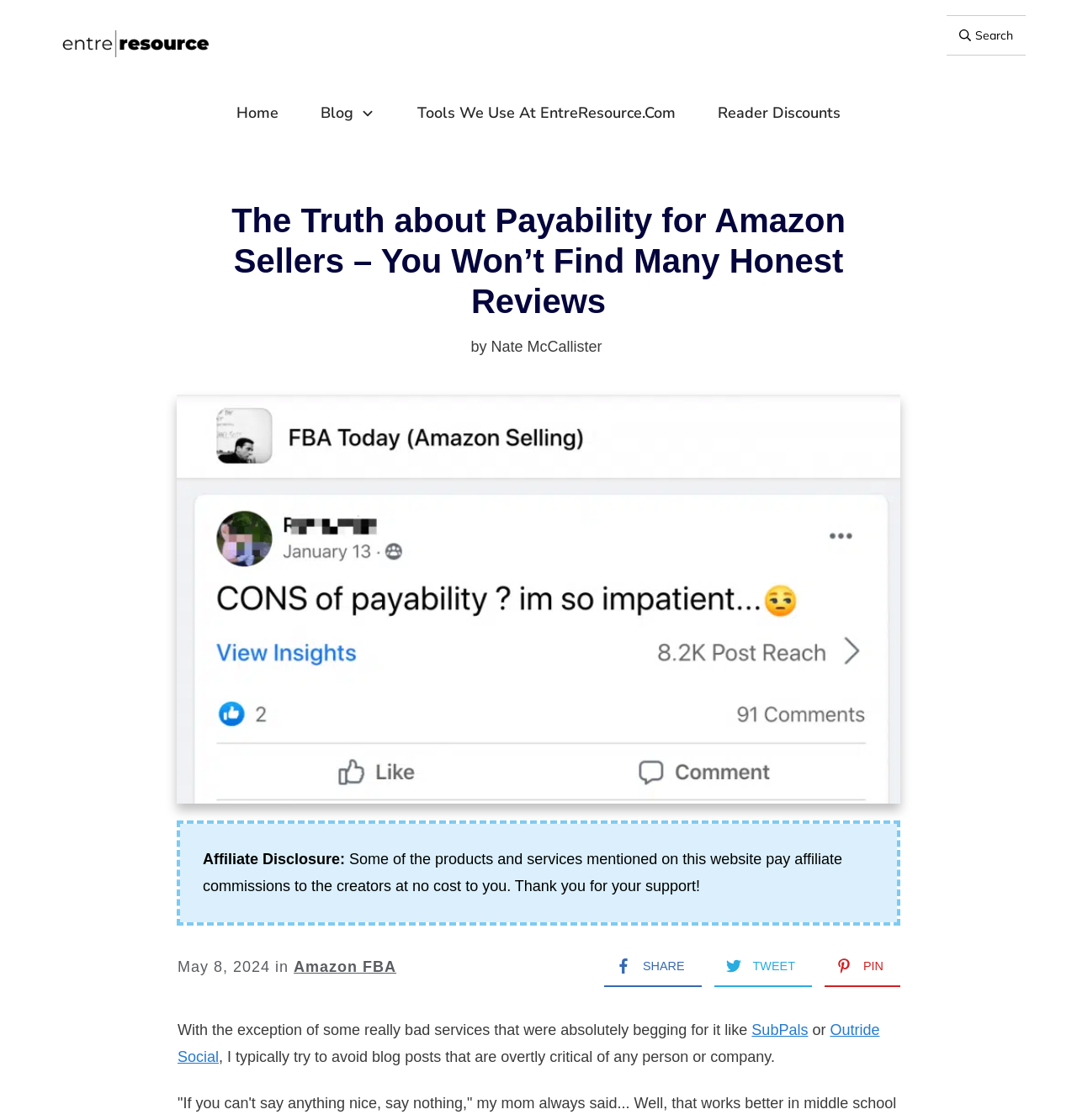Reply to the question with a single word or phrase:
Who is the author of the article?

Nate McCallister